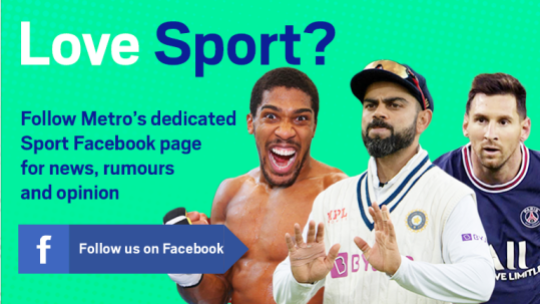Please give a succinct answer to the question in one word or phrase:
What is the purpose of the blue button in the image?

To follow on Facebook